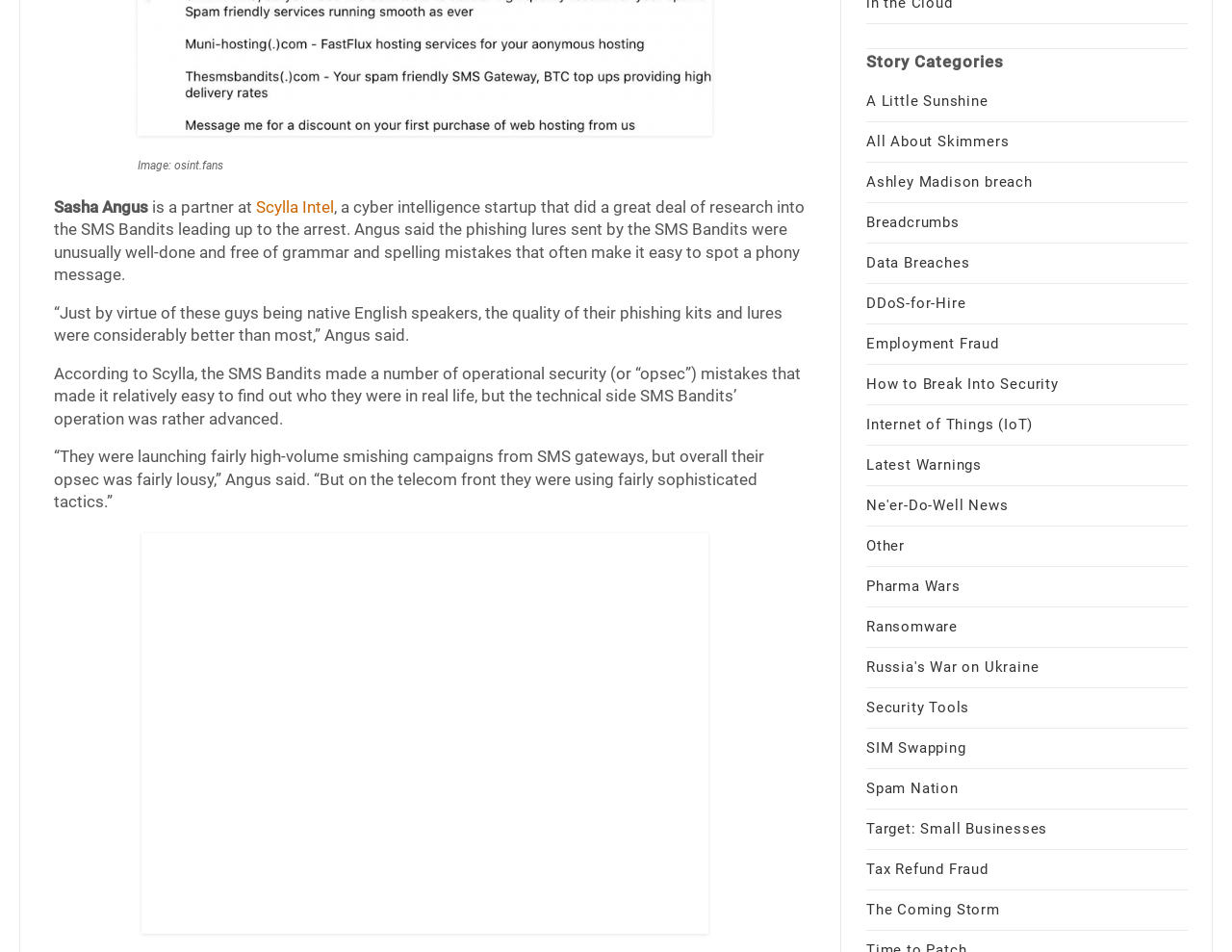What is the name of the partner at Scylla Intel?
Answer with a single word or phrase by referring to the visual content.

Sasha Angus